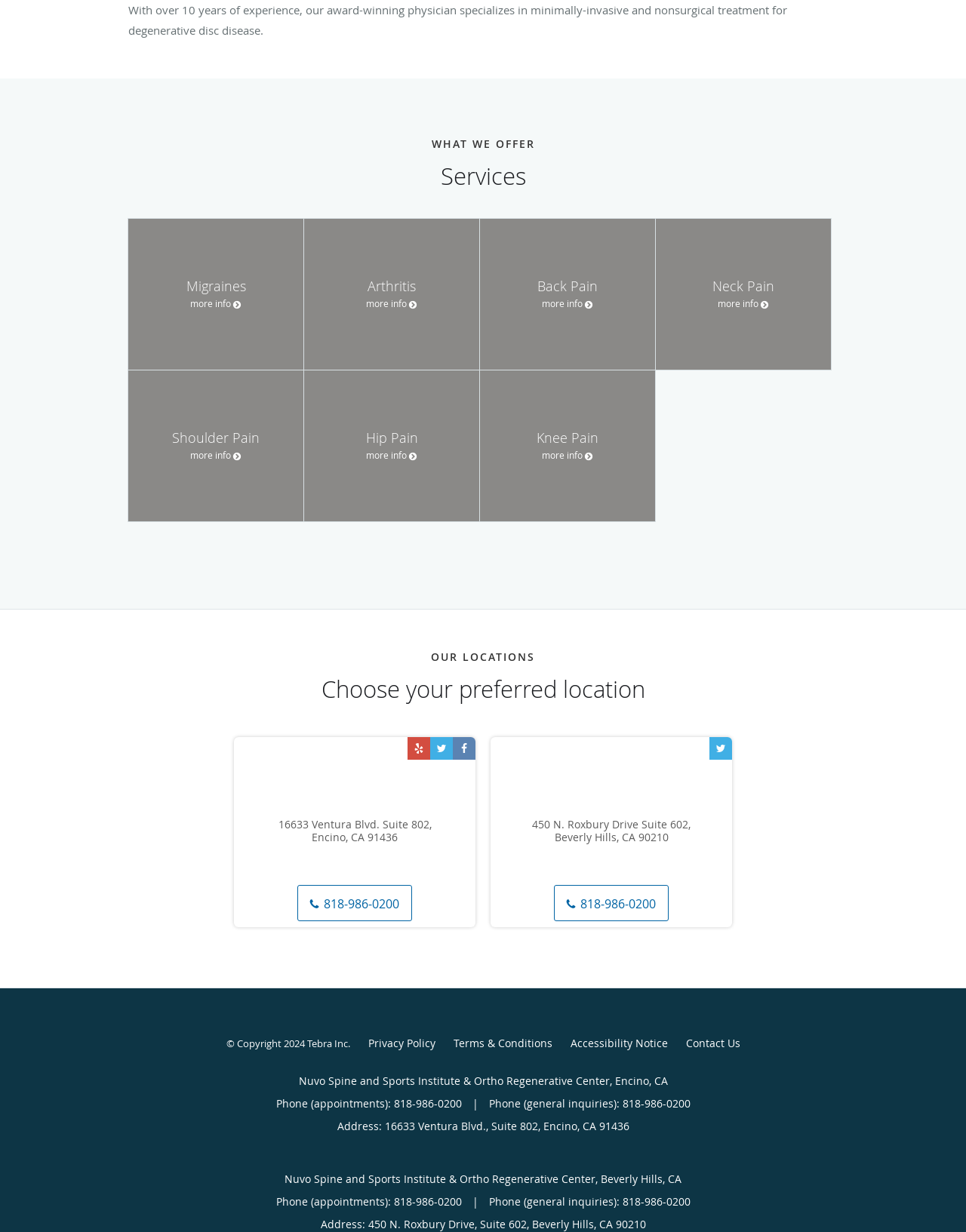Refer to the screenshot and give an in-depth answer to this question: How many locations are listed on the webpage?

The webpage lists two locations: Encino and Beverly Hills, each with its own address, map, and contact information.